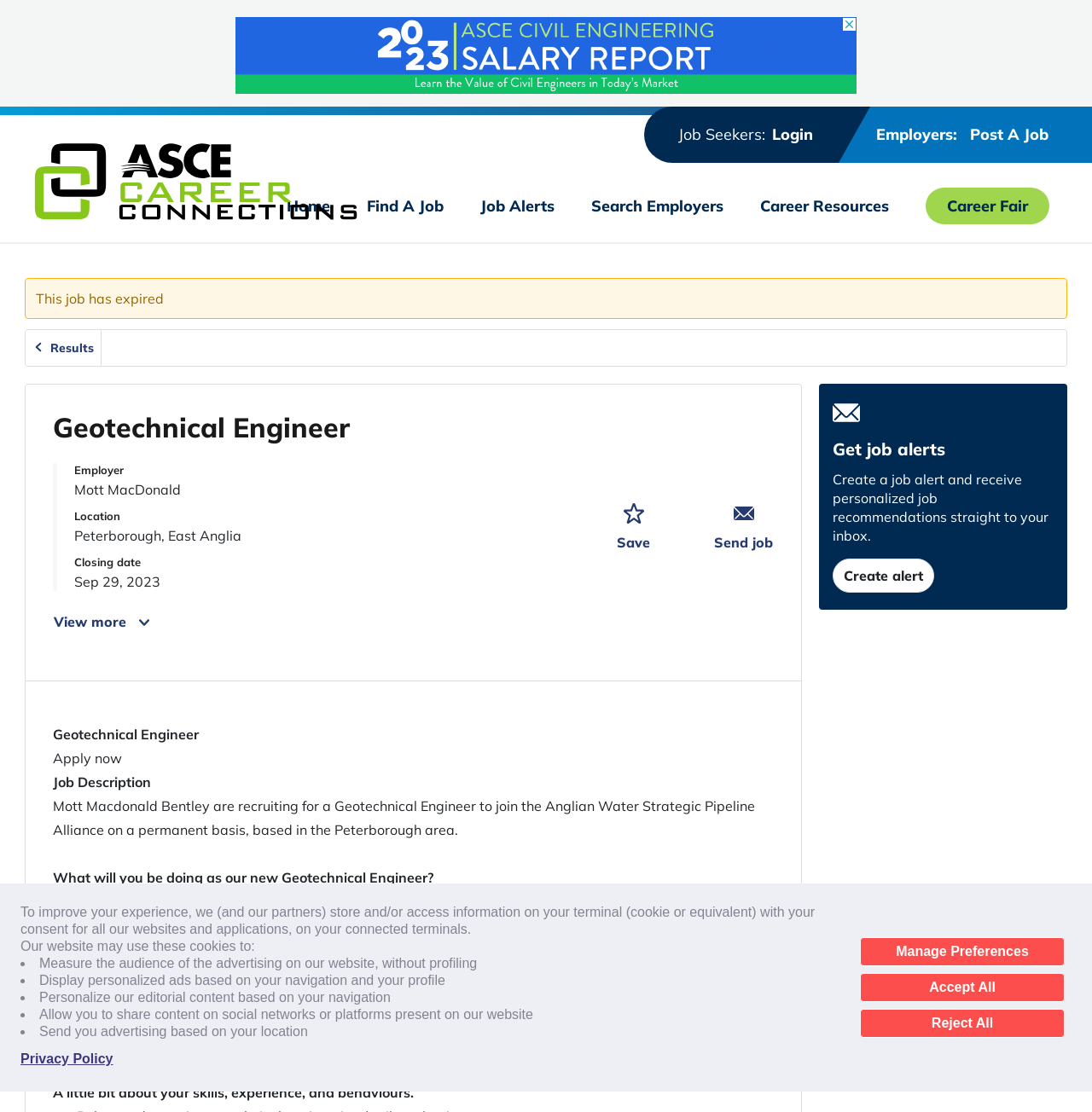What is the job title of the job posting?
Provide a detailed and extensive answer to the question.

I found the job title by looking at the heading element with the text 'Geotechnical Engineer' which is located at the top of the job posting section.